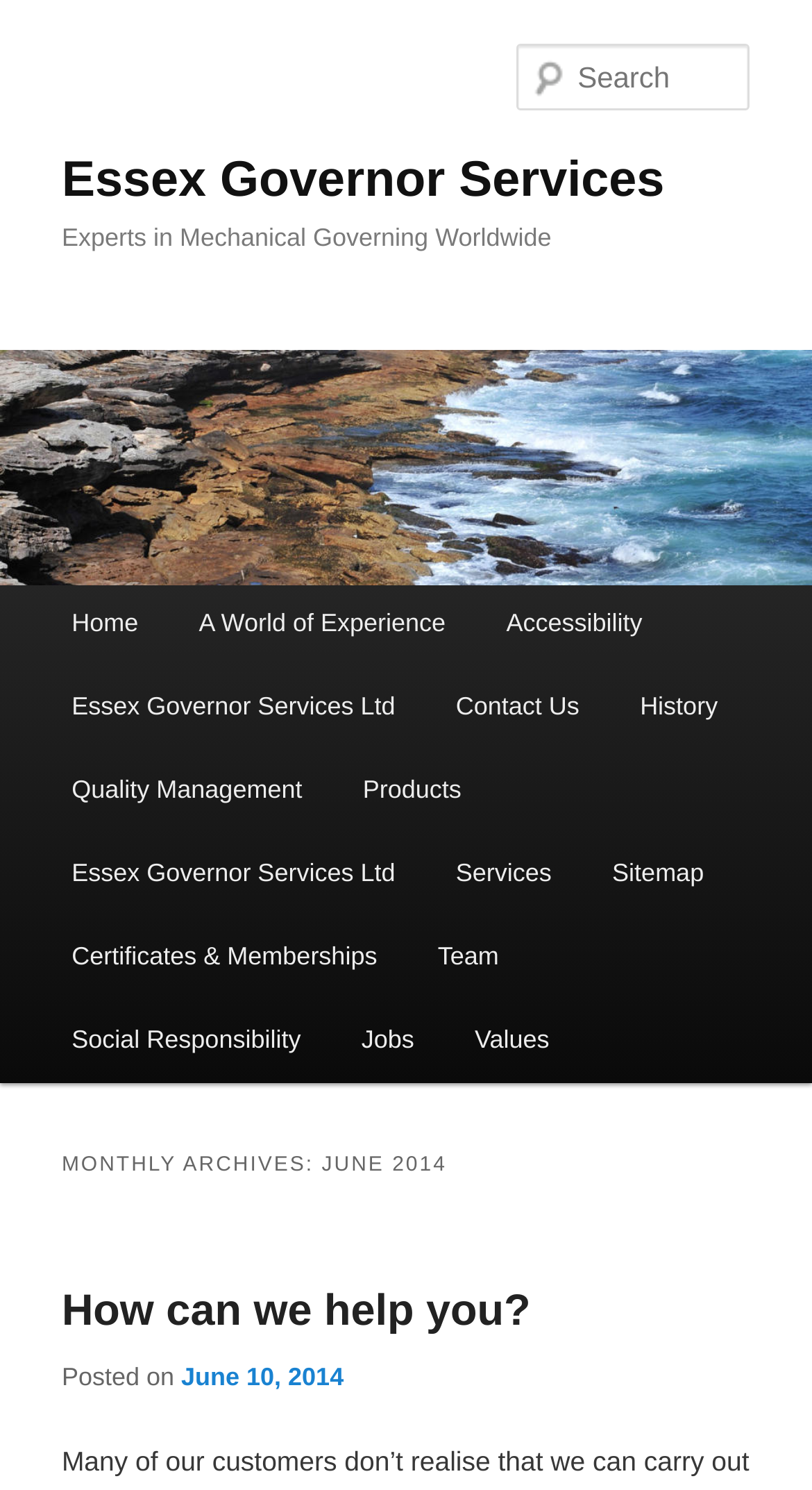Reply to the question below using a single word or brief phrase:
How many main menu items are there?

12